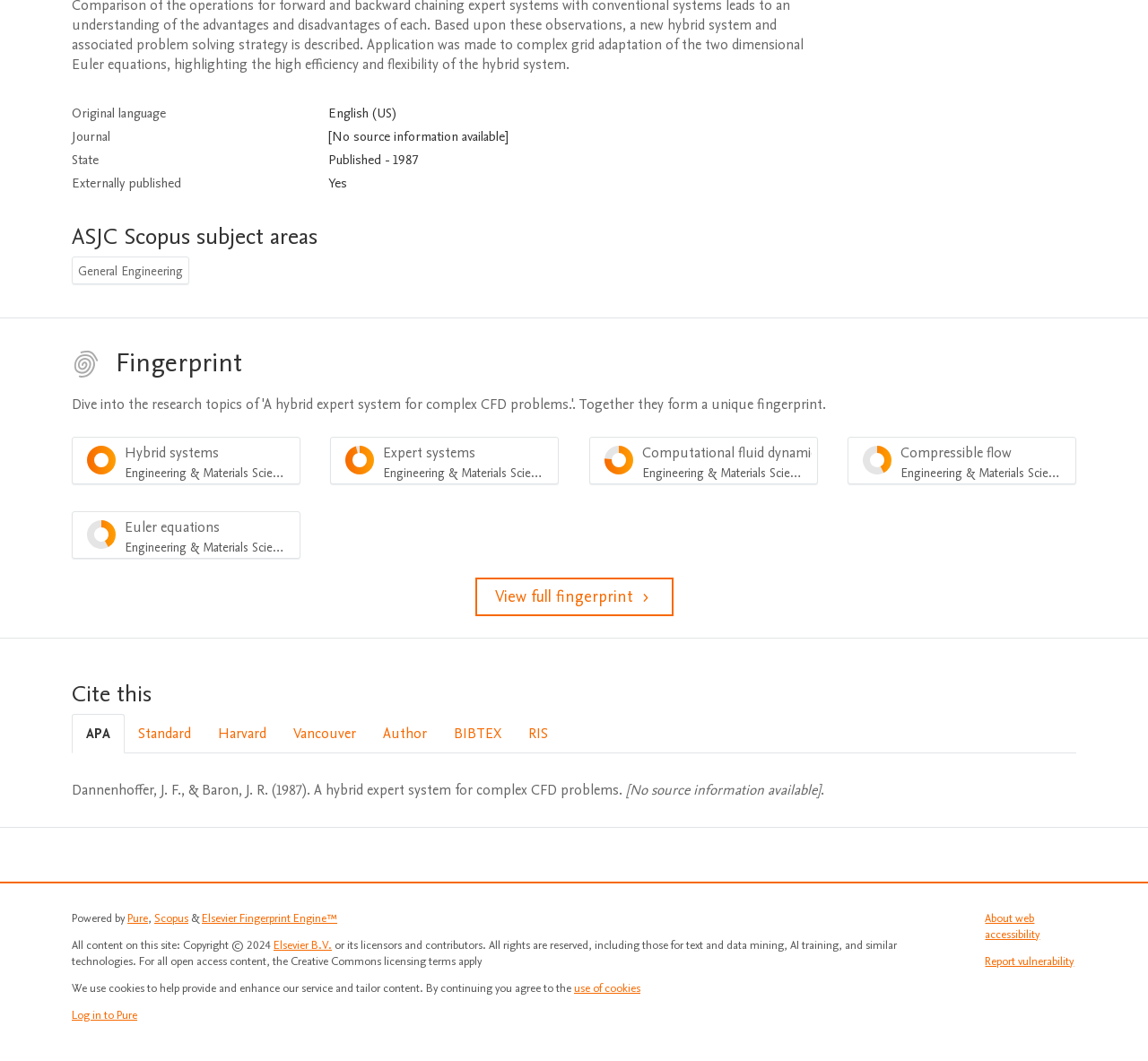Determine the bounding box for the UI element described here: "Report vulnerability".

[0.858, 0.898, 0.936, 0.914]